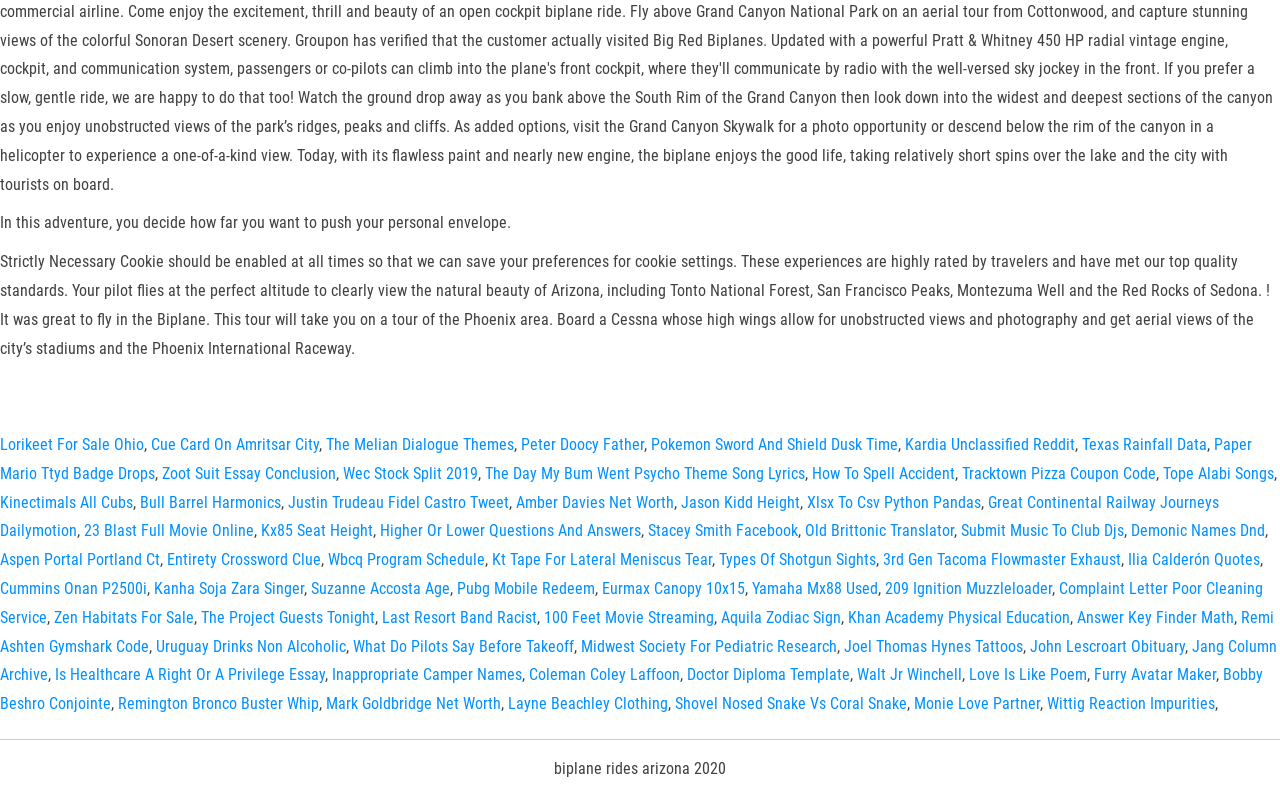Provide a one-word or one-phrase answer to the question:
What type of aircraft is mentioned in the text?

Cessna and Biplane